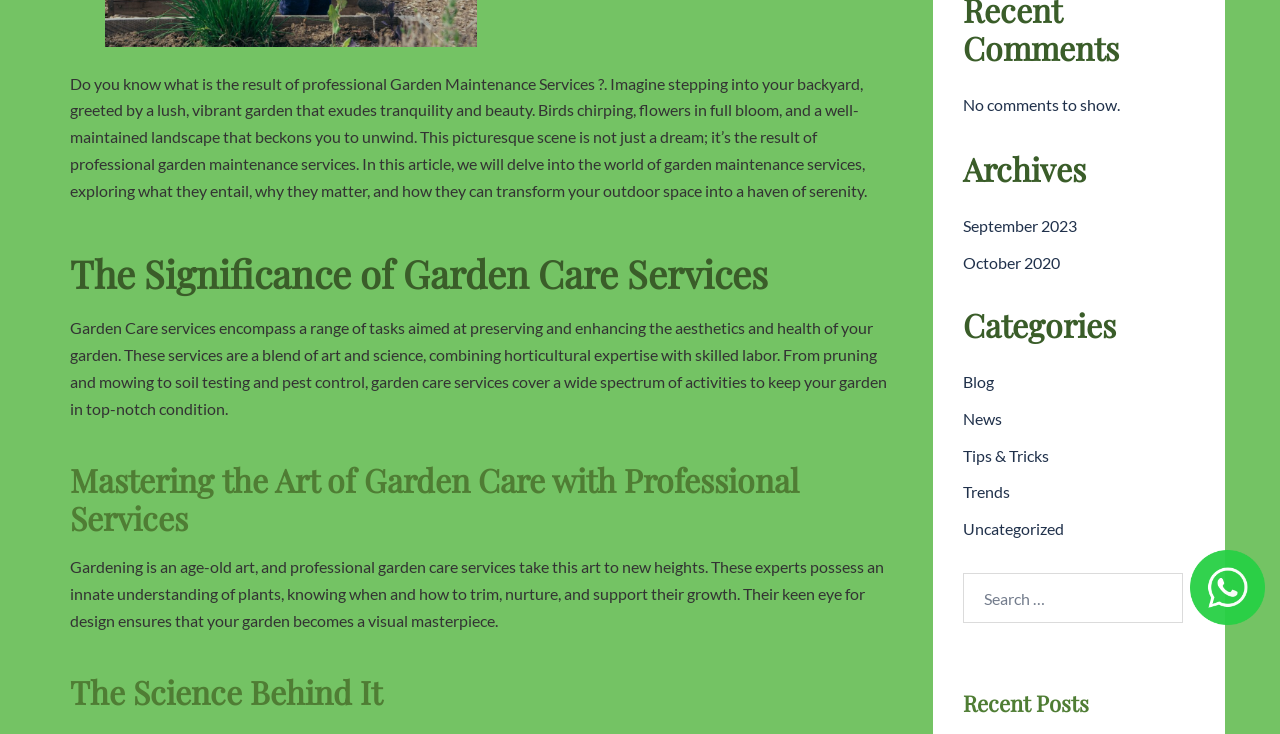Using the description "Tips & Tricks", locate and provide the bounding box of the UI element.

[0.752, 0.607, 0.819, 0.633]